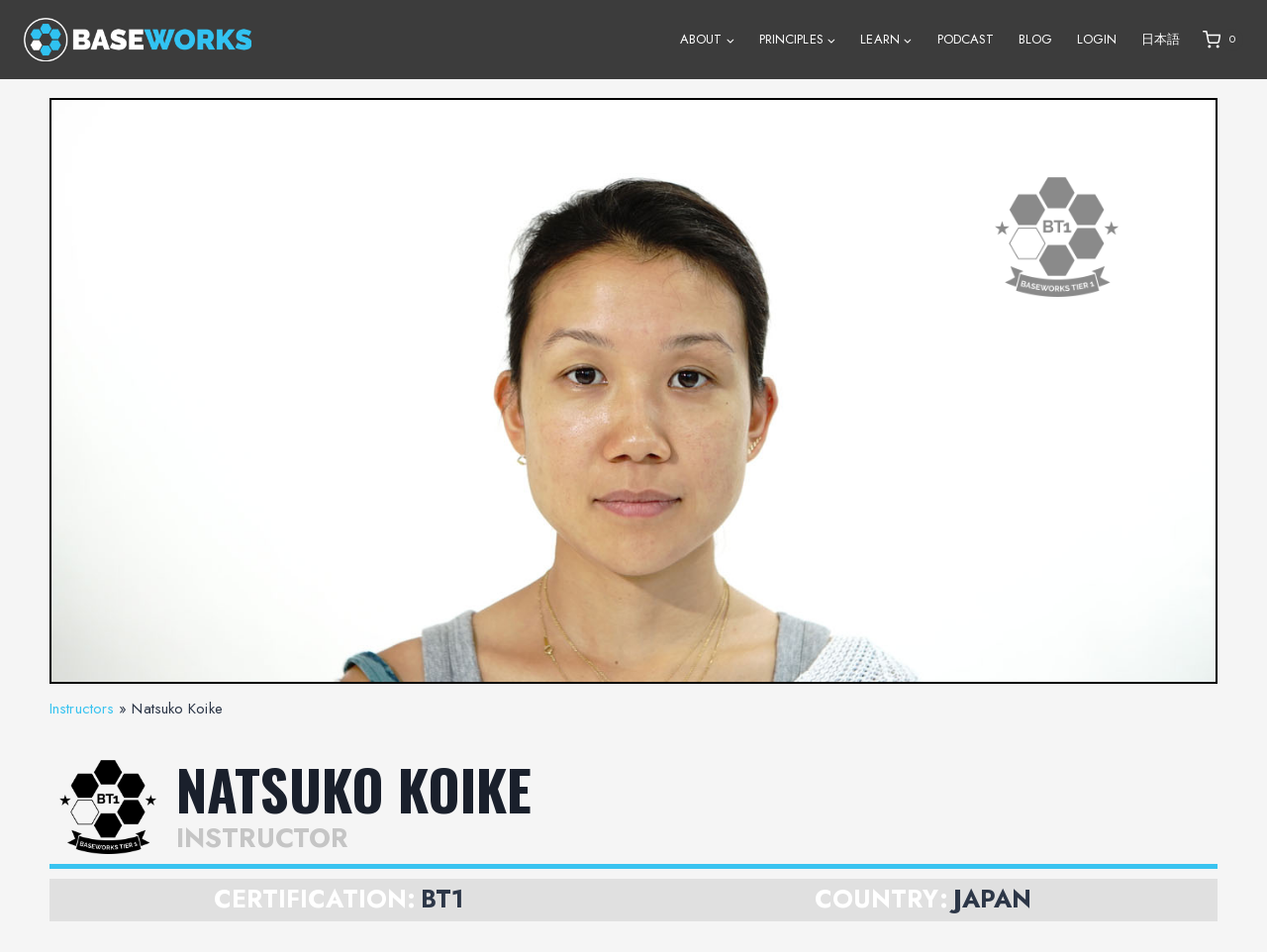Please provide the bounding box coordinates for the element that needs to be clicked to perform the instruction: "View shopping cart". The coordinates must consist of four float numbers between 0 and 1, formatted as [left, top, right, bottom].

None